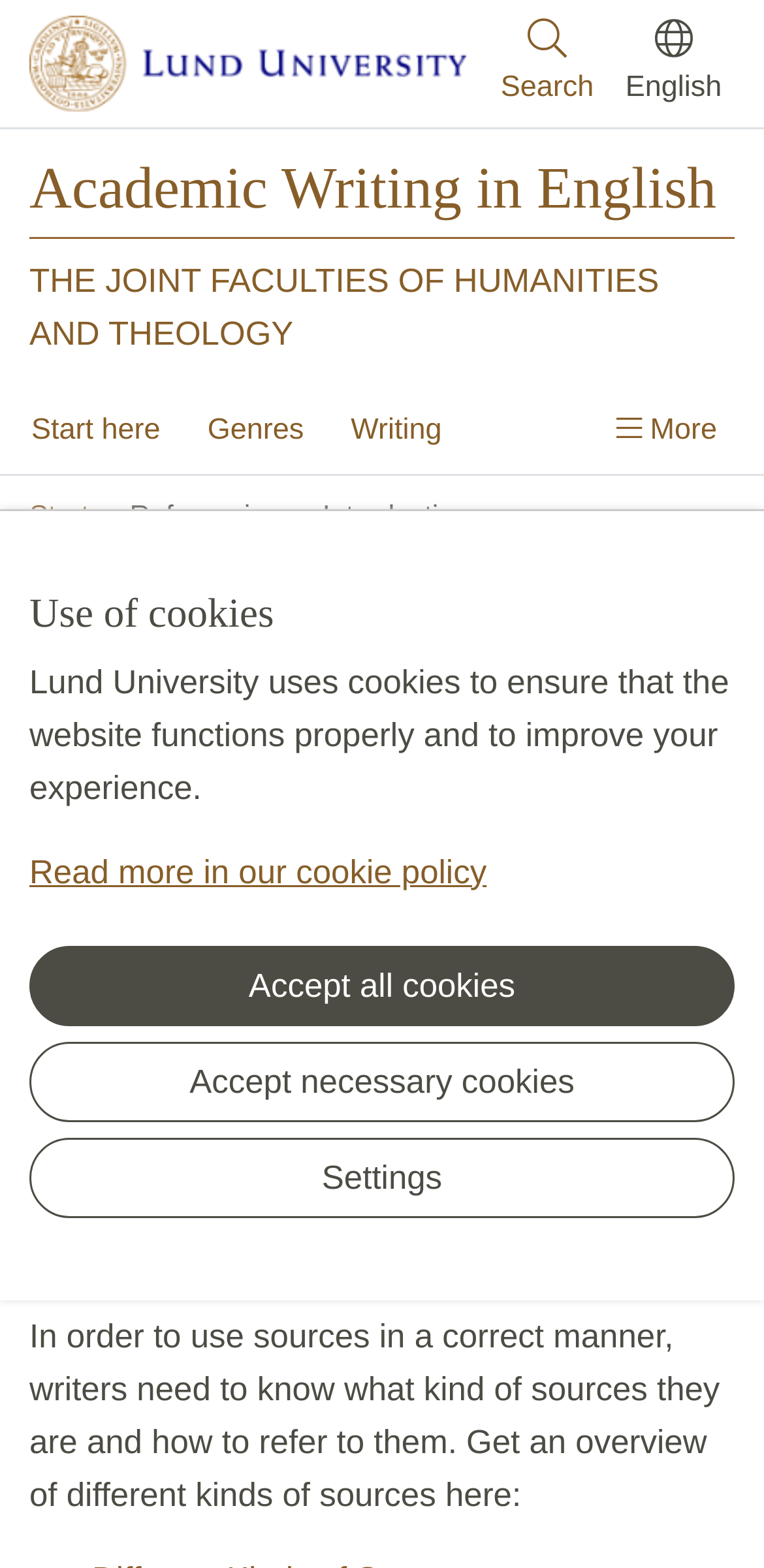Answer this question in one word or a short phrase: What is the characteristic of scholarly writing?

Based on previous research